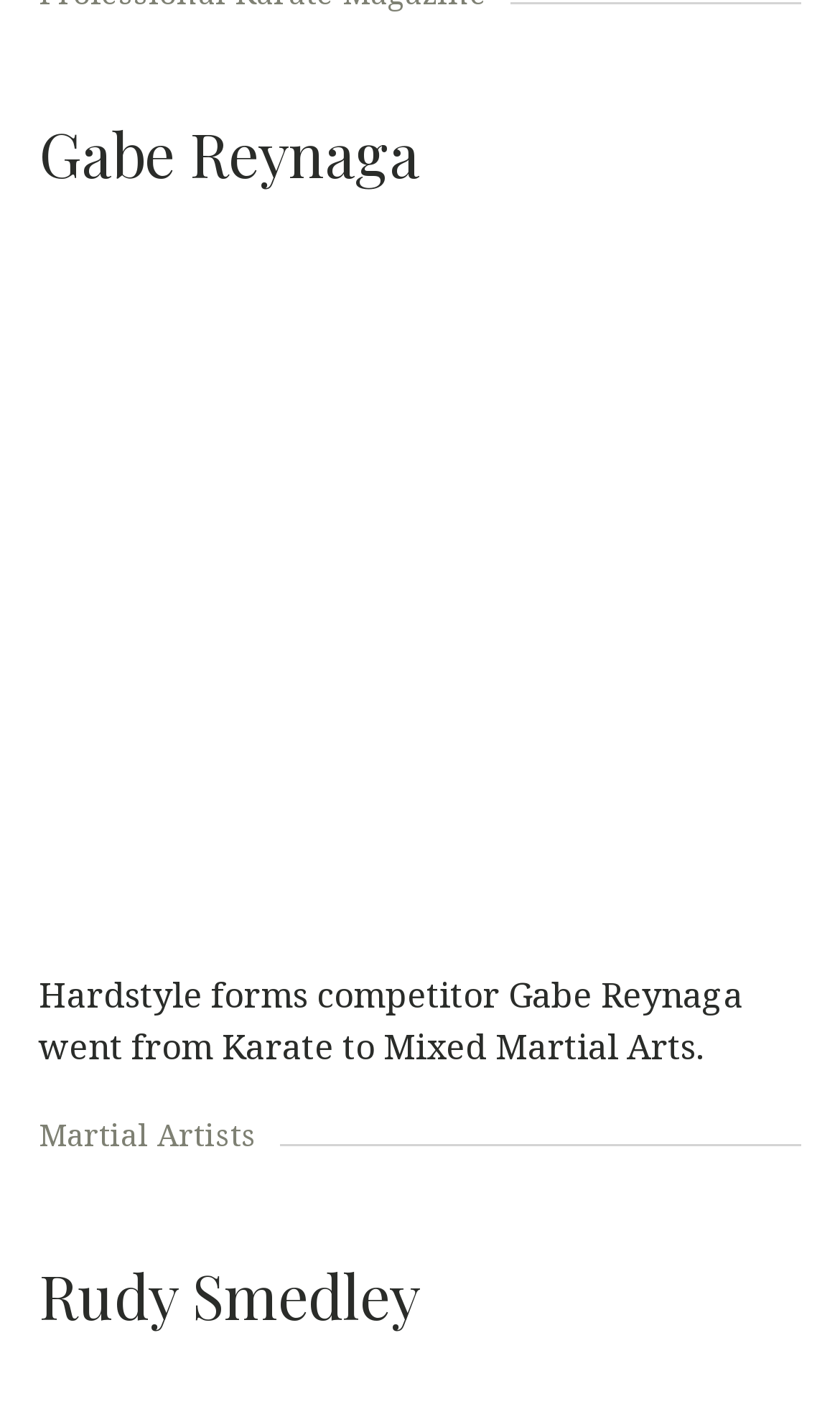What is Rudy Smedley's profession?
Using the details shown in the screenshot, provide a comprehensive answer to the question.

Based on the link to Rudy Smedley and the context of the webpage, we can infer that Rudy Smedley is a martial artist.